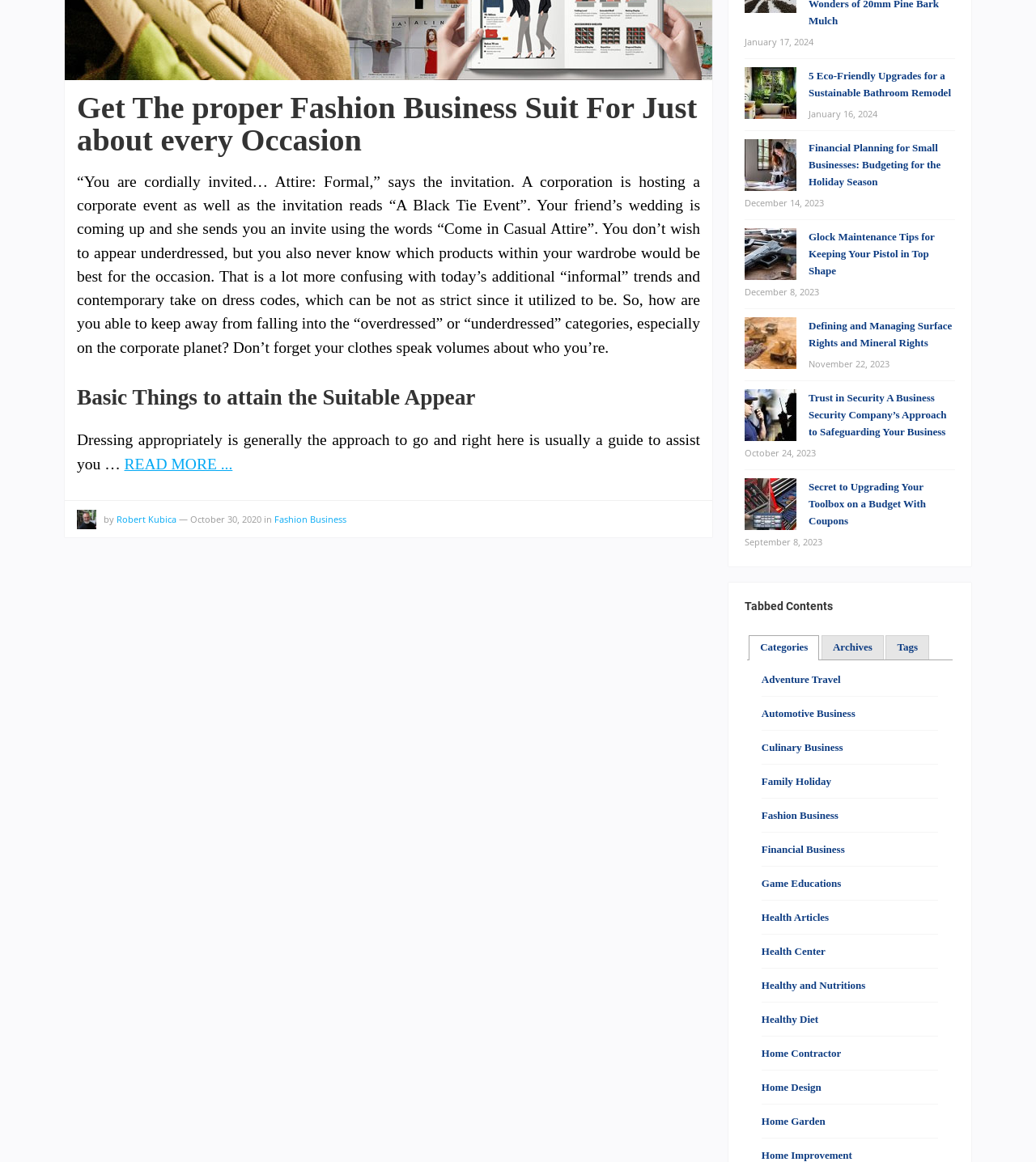Find the bounding box coordinates for the element described here: "October 30, 2020".

[0.184, 0.441, 0.252, 0.452]